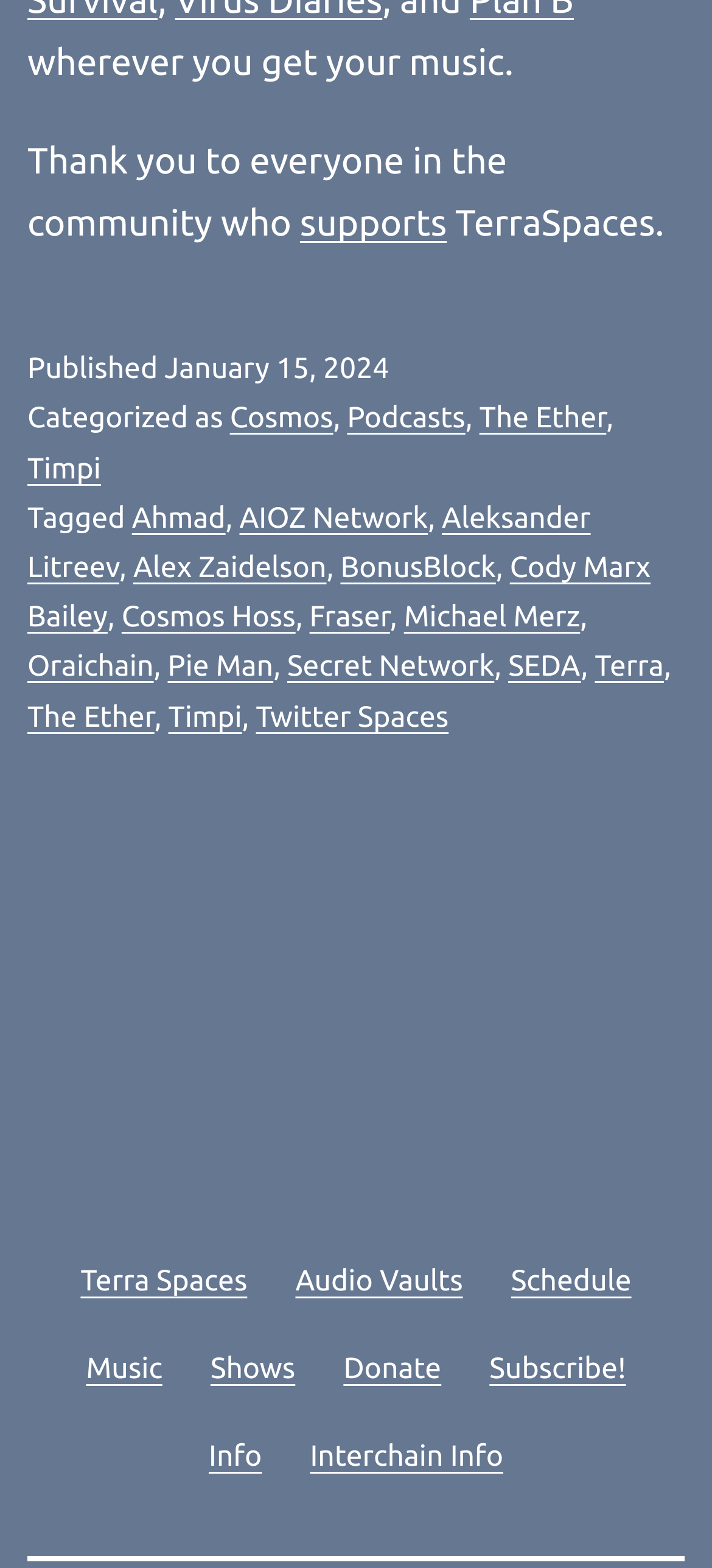Determine the bounding box coordinates of the UI element described below. Use the format (top-left x, top-left y, bottom-right x, bottom-right y) with floating point numbers between 0 and 1: Cody Marx Bailey

[0.038, 0.352, 0.914, 0.404]